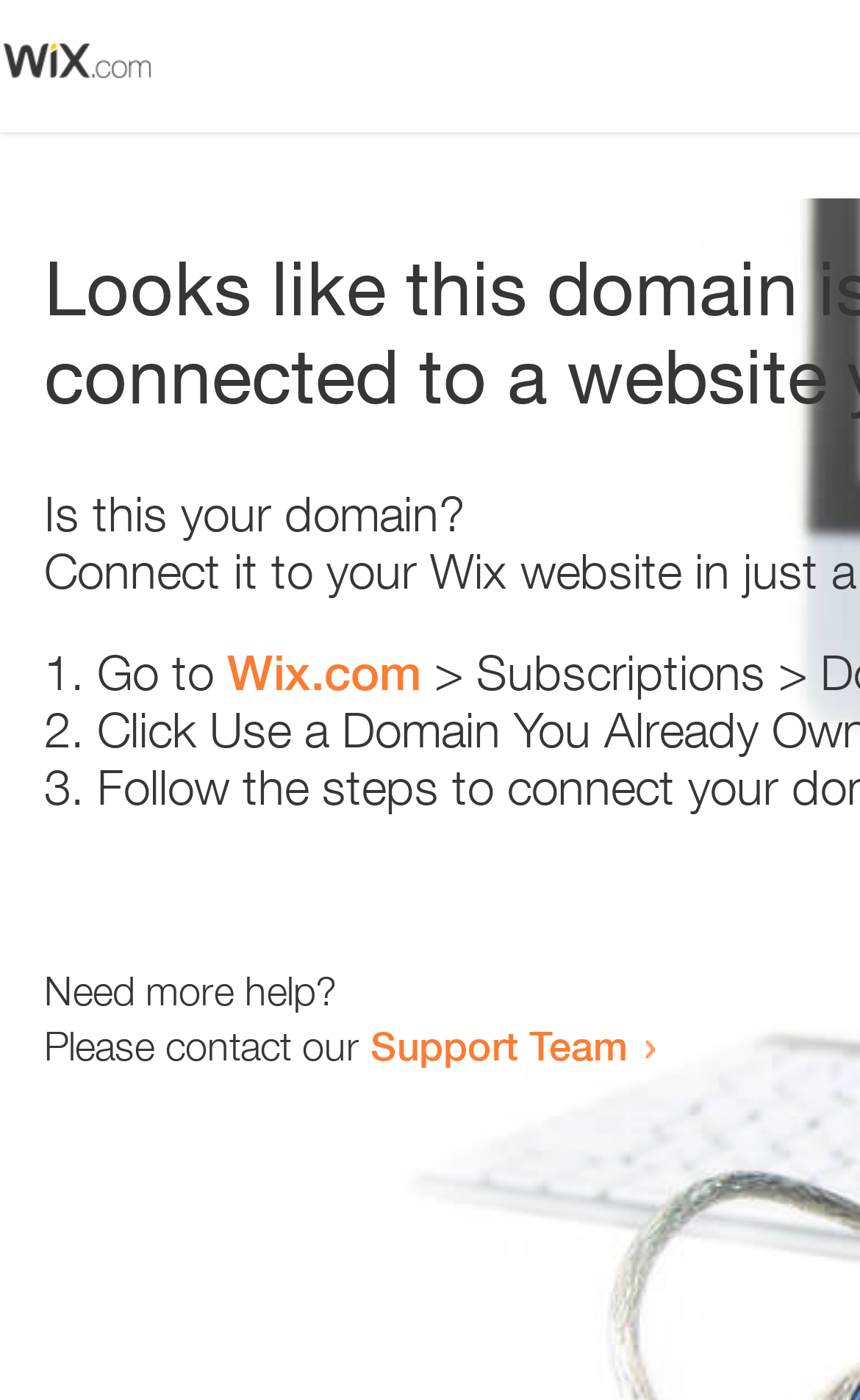Give a one-word or one-phrase response to the question:
What is the support team contact method?

Link